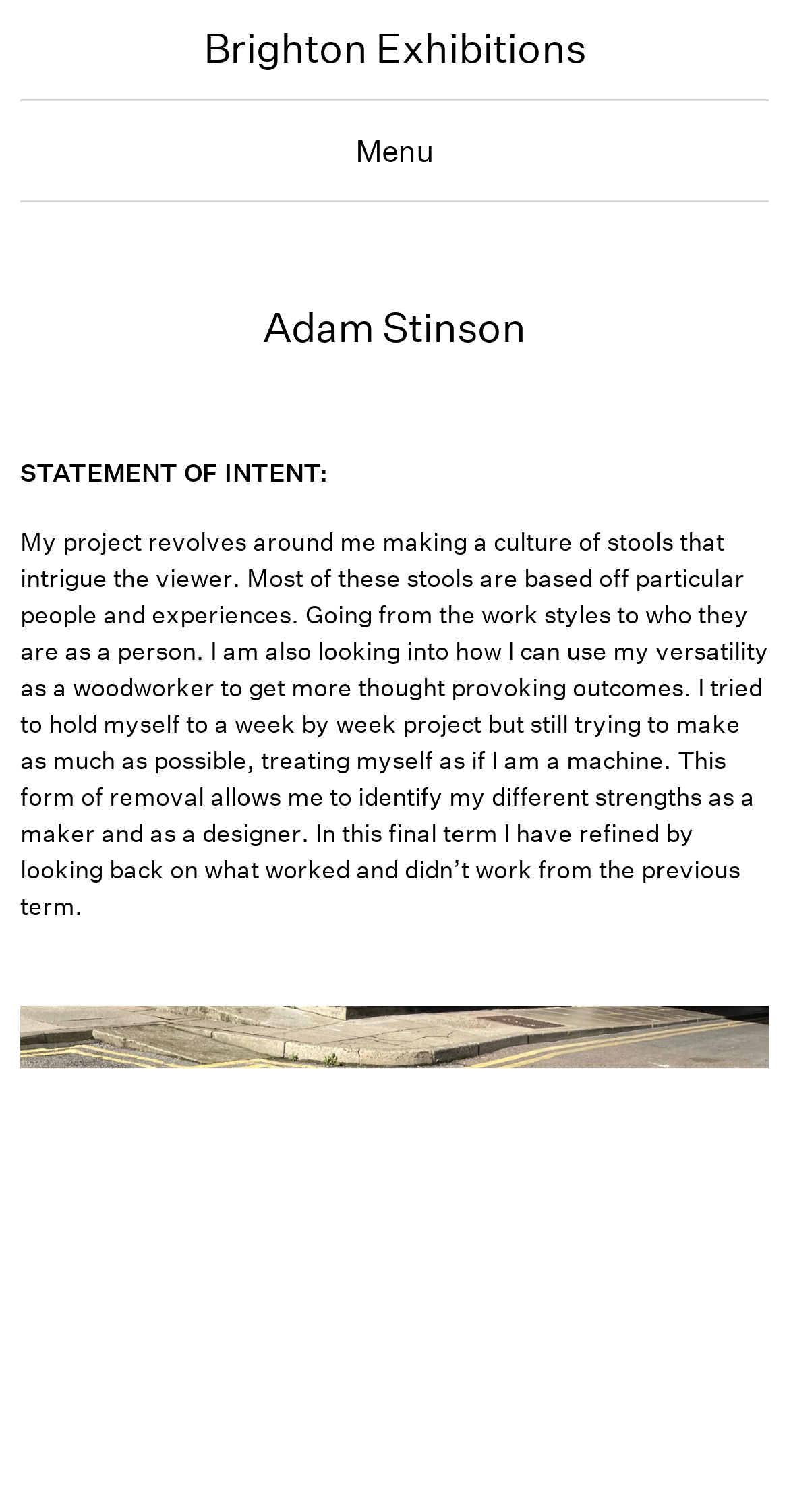From the image, can you give a detailed response to the question below:
What is the theme of the project described on the webpage?

By analyzing the static text element, I found a description of a project that revolves around making a culture of stools that intrigue the viewer. This suggests that the theme of the project is making stools.